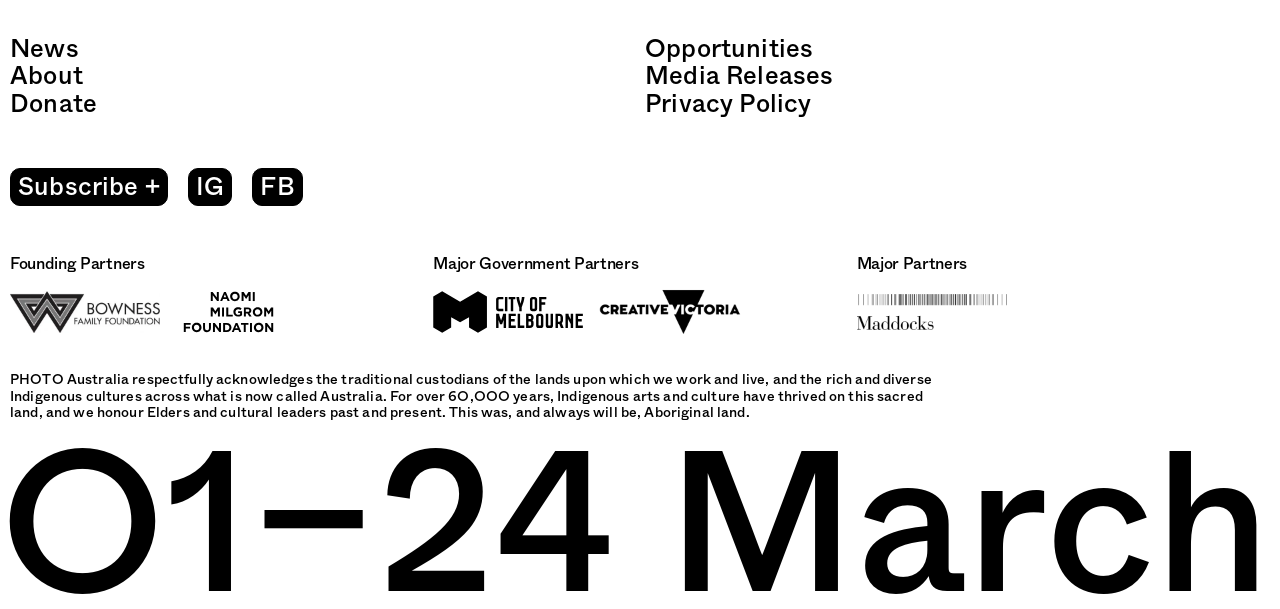Please provide the bounding box coordinates for the element that needs to be clicked to perform the following instruction: "View the image by Pat Brassington". The coordinates should be given as four float numbers between 0 and 1, i.e., [left, top, right, bottom].

[0.253, 0.205, 0.498, 0.592]